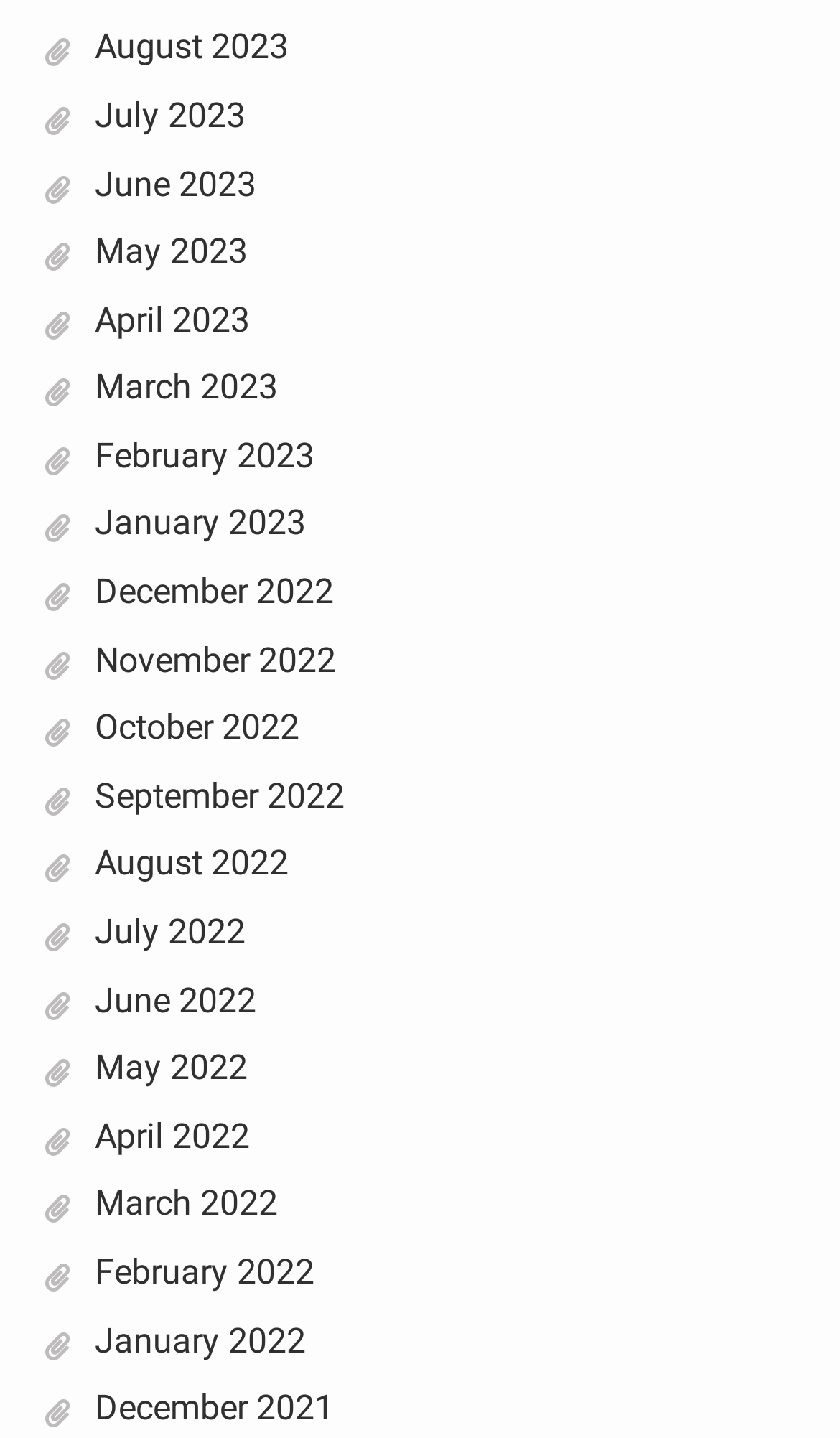Based on the description "October 2022", find the bounding box of the specified UI element.

[0.112, 0.492, 0.356, 0.52]